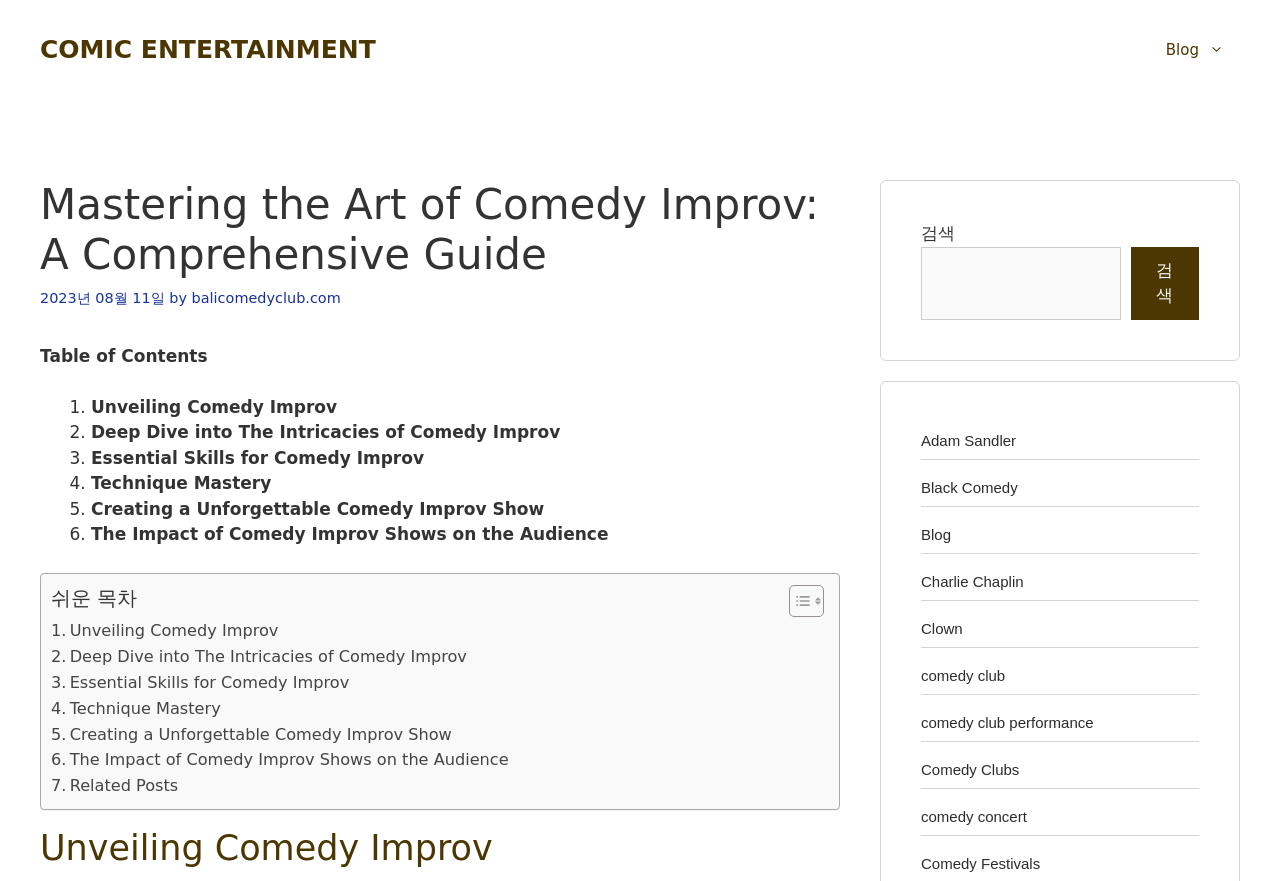Explain the webpage in detail.

The webpage is about "Mastering the Art of Comedy Improv: A Comprehensive Guide" and appears to be a blog post or article. At the top, there is a banner with the site's name "COMIC ENTERTAINMENT" and a navigation menu with a link to the "Blog" section. 

Below the banner, there is a heading with the title of the article, followed by the publication date "2023년 08월 11일" and the author's name "balicomedyclub.com". 

The main content of the page is a table of contents, which lists six sections: "Unveiling Comedy Improv", "Deep Dive into The Intricacies of Comedy Improv", "Essential Skills for Comedy Improv", "Technique Mastery", "Creating a Unforgettable Comedy Improv Show", and "The Impact of Comedy Improv Shows on the Audience". Each section has a corresponding link and a list marker (1., 2., ..., 6.). 

To the right of the table of contents, there is a complementary section with a search bar and several links to related topics, including "Adam Sandler", "Black Comedy", "Blog", and others. 

At the bottom of the page, there is a heading "Unveiling Comedy Improv", which suggests that the main content of the article starts from this point.